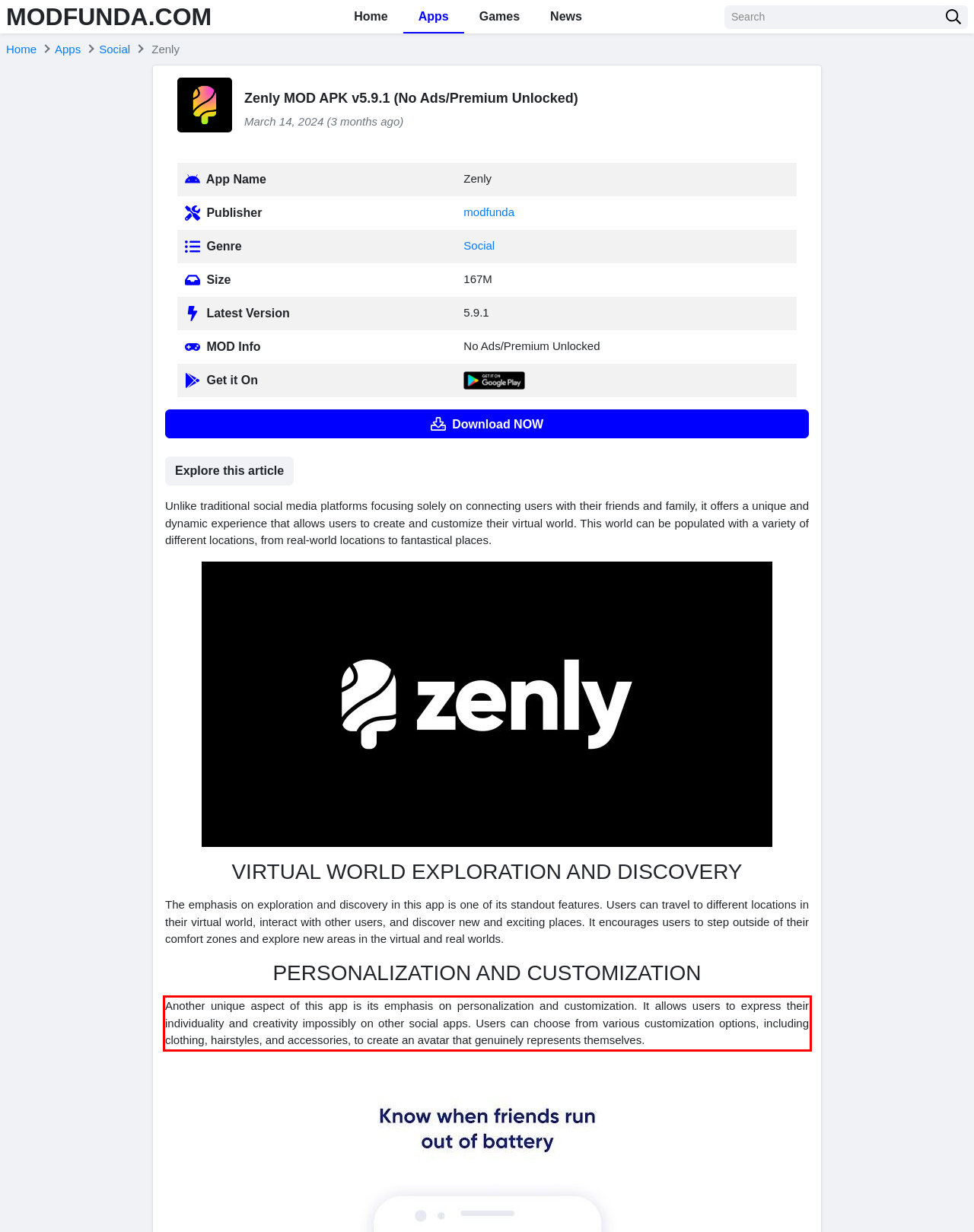Please look at the screenshot provided and find the red bounding box. Extract the text content contained within this bounding box.

Another unique aspect of this app is its emphasis on personalization and customization. It allows users to express their individuality and creativity impossibly on other social apps. Users can choose from various customization options, including clothing, hairstyles, and accessories, to create an avatar that genuinely represents themselves.